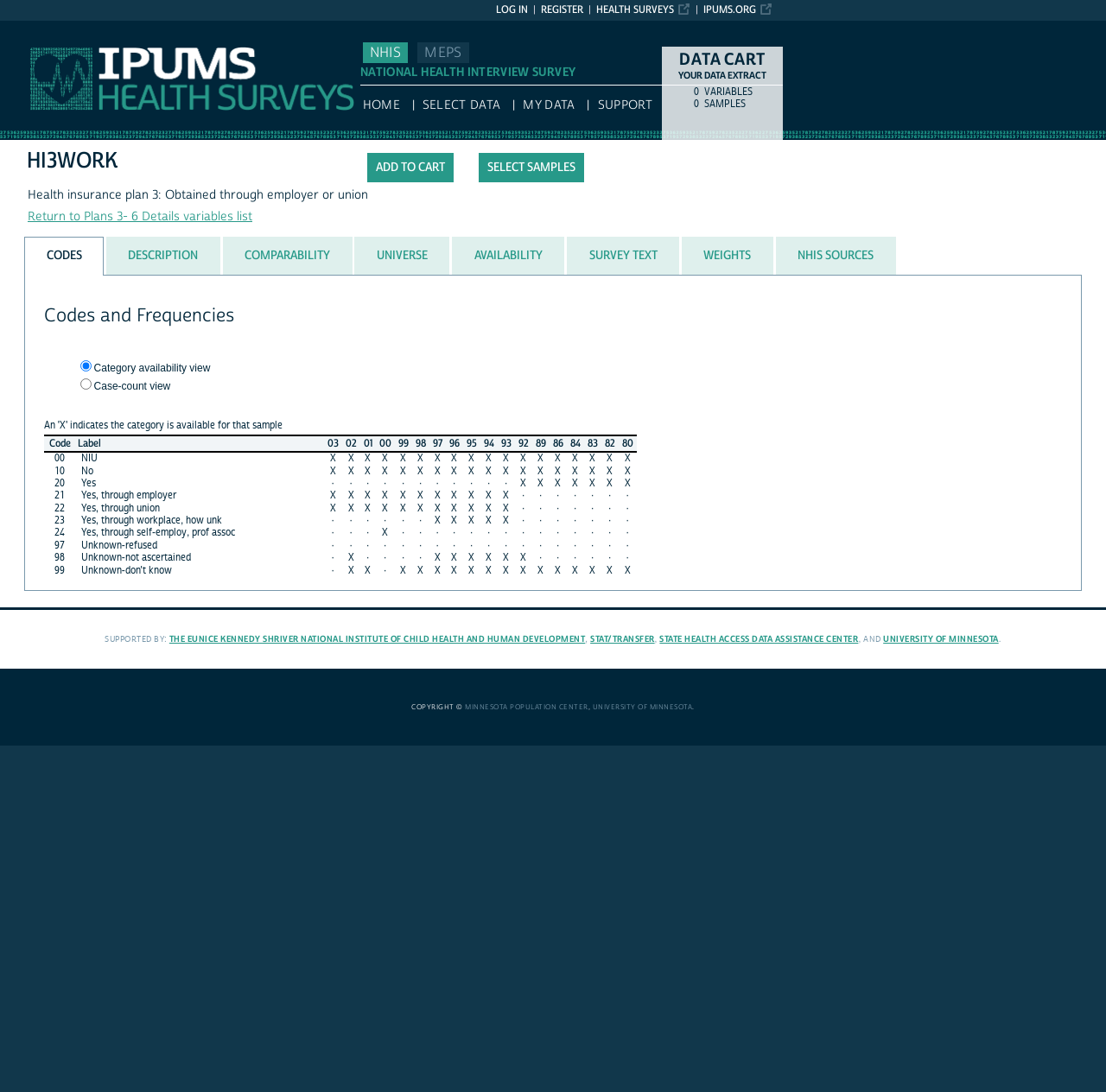What is the category availability view for?
Please provide a comprehensive answer based on the details in the screenshot.

The category availability view is a radio button option that allows users to view the availability of categories. This can be inferred from the text of the radio button element with the bounding box coordinates [0.072, 0.33, 0.082, 0.34].